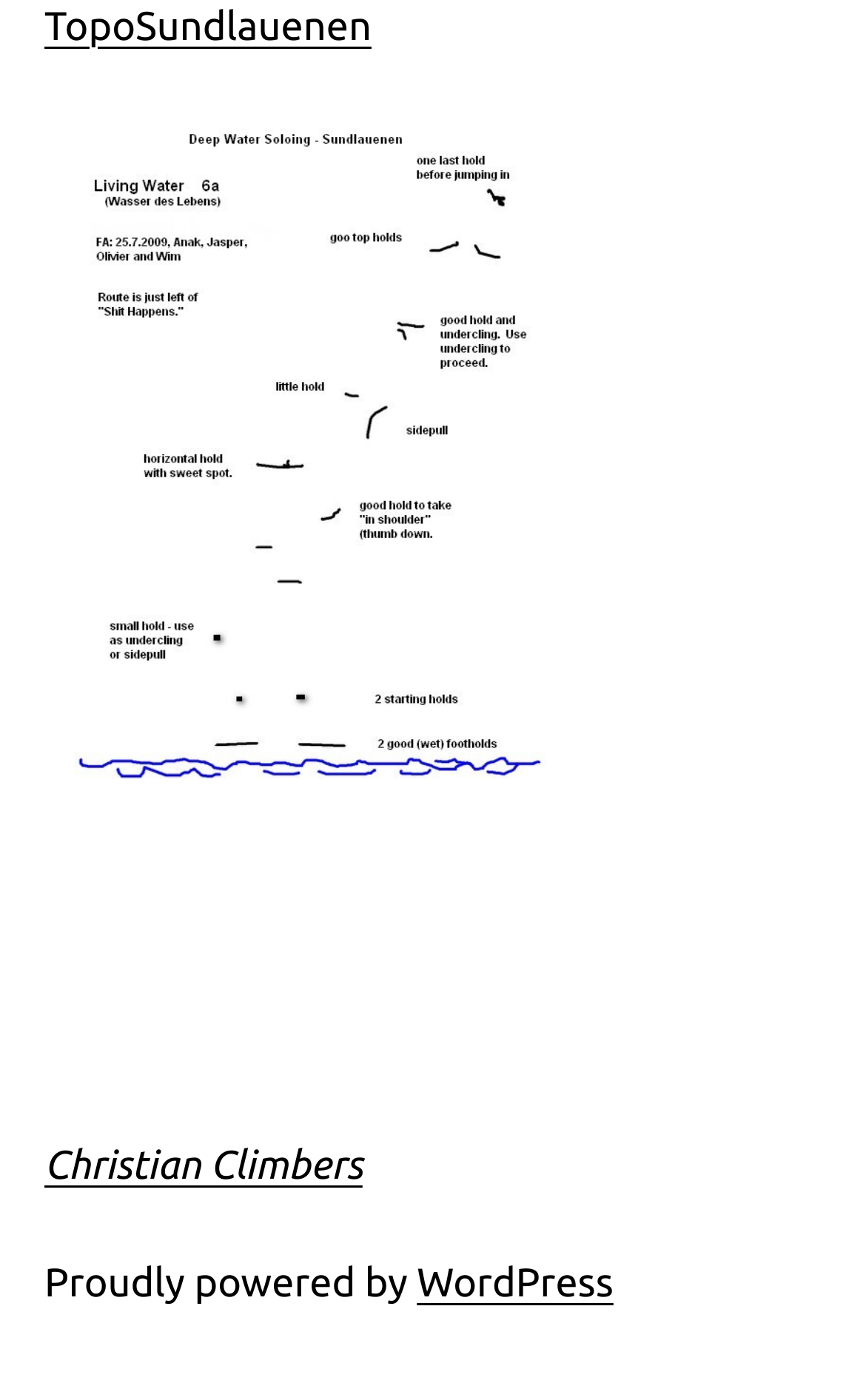For the following element description, predict the bounding box coordinates in the format (top-left x, top-left y, bottom-right x, bottom-right y). All values should be floating point numbers between 0 and 1. Description: #The Tang Code 624

None